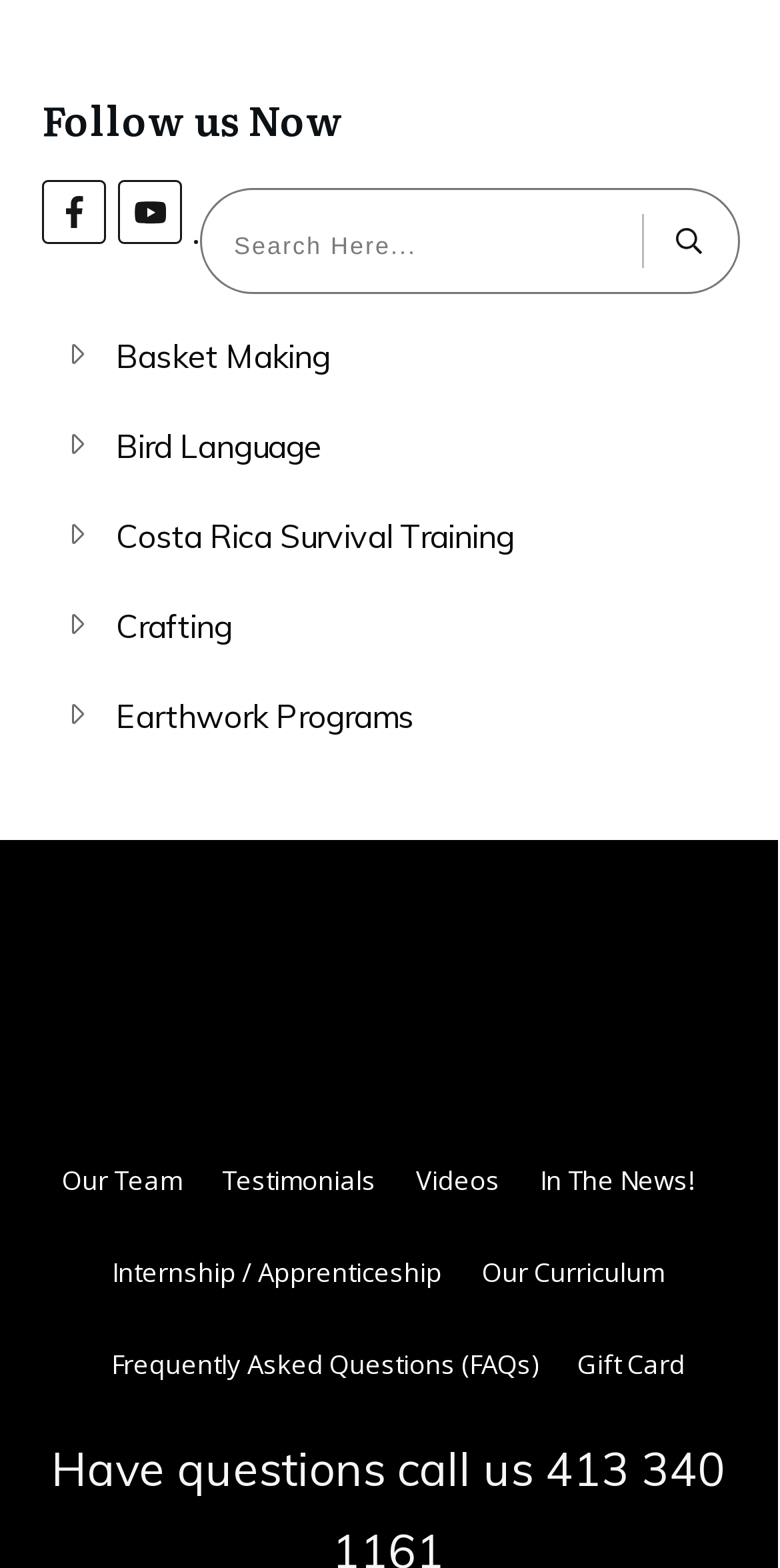Please find the bounding box coordinates of the element that needs to be clicked to perform the following instruction: "View Our Curriculum". The bounding box coordinates should be four float numbers between 0 and 1, represented as [left, top, right, bottom].

[0.618, 0.795, 0.851, 0.828]